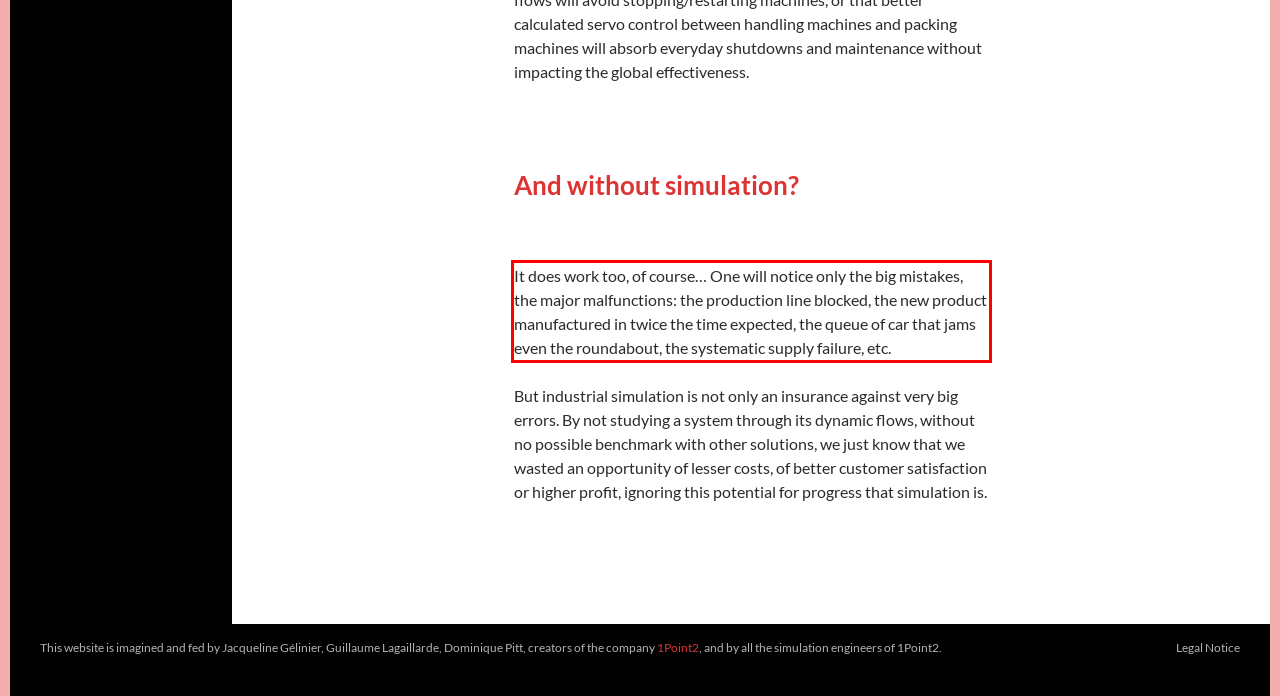You have a screenshot with a red rectangle around a UI element. Recognize and extract the text within this red bounding box using OCR.

It does work too, of course… One will notice only the big mistakes, the major malfunctions: the production line blocked, the new product manufactured in twice the time expected, the queue of car that jams even the roundabout, the systematic supply failure, etc.